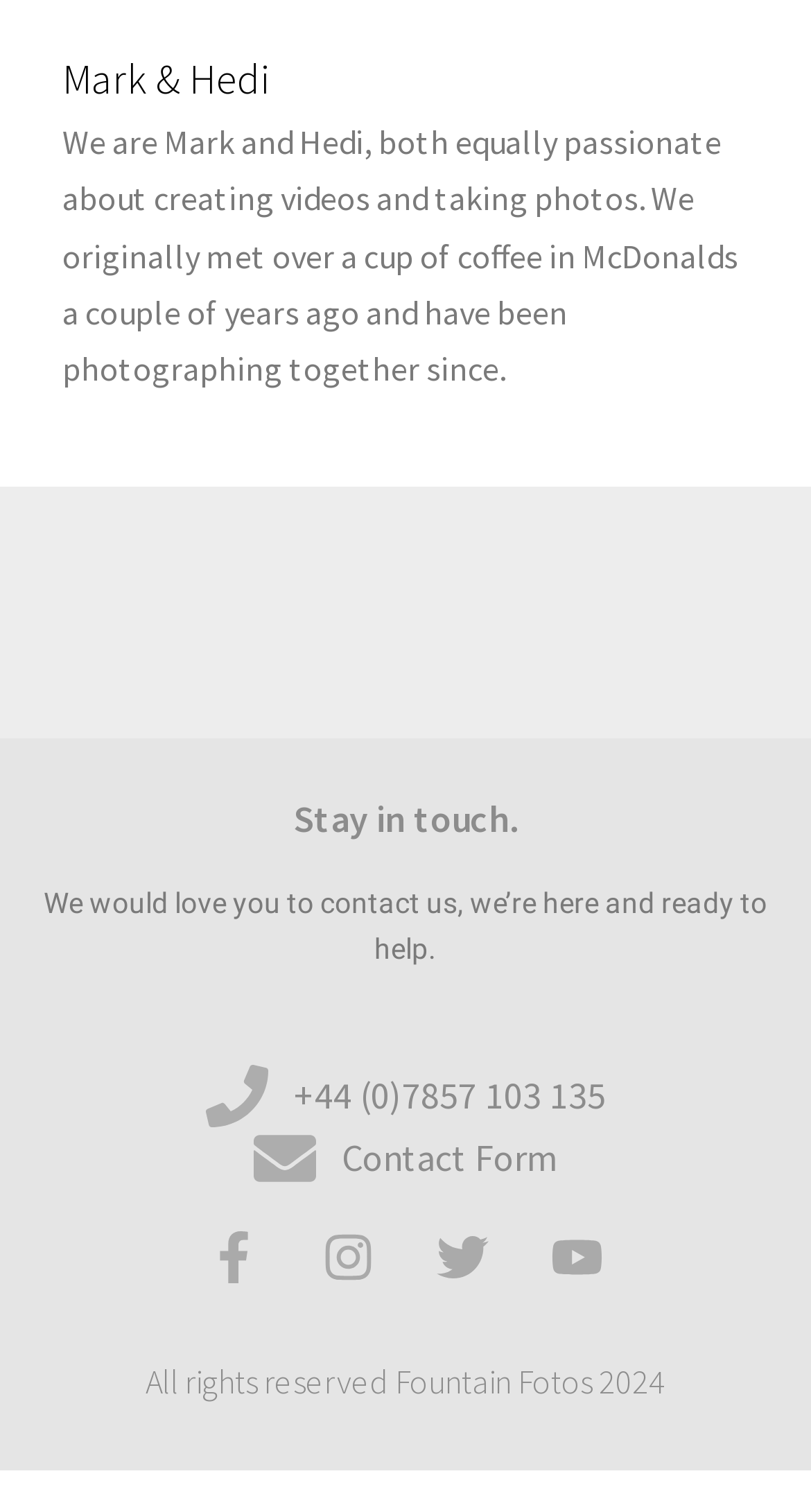What is the name of the photography business?
Please provide a single word or phrase as your answer based on the image.

Fountain Fotos